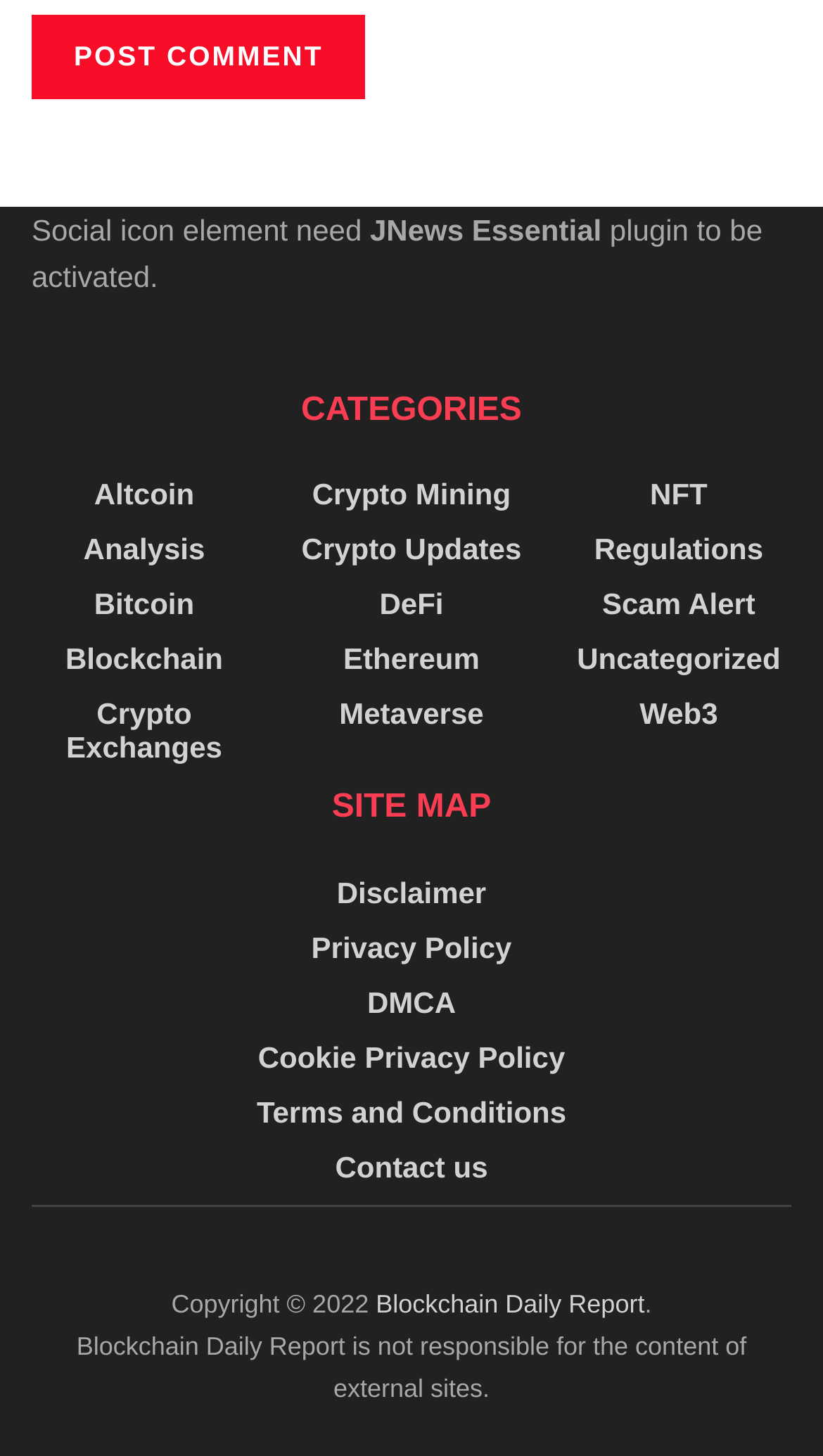Can you provide the bounding box coordinates for the element that should be clicked to implement the instruction: "Visit 'Blockchain Daily Report'"?

[0.457, 0.885, 0.783, 0.905]